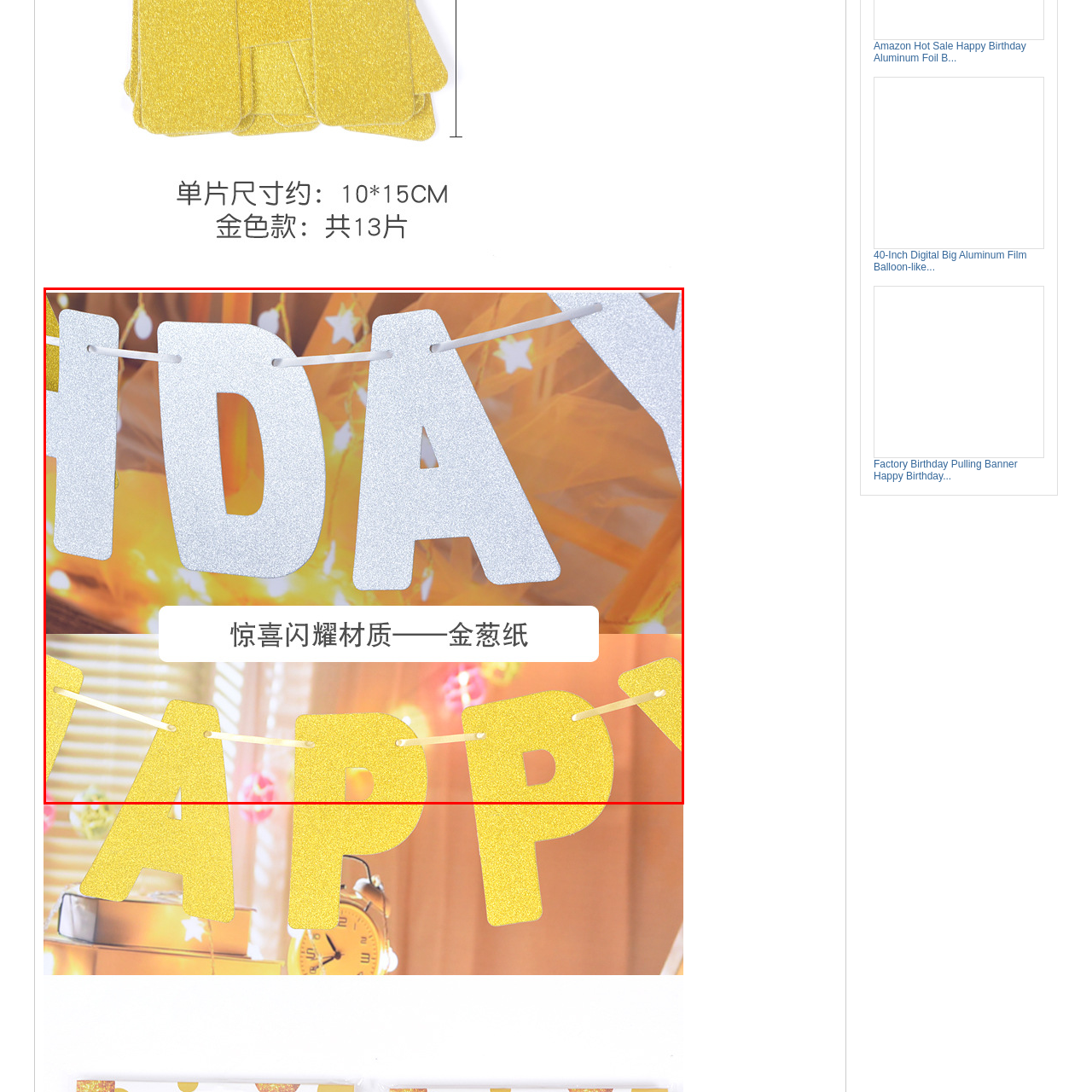Generate a detailed caption for the content inside the red bounding box.

The image showcases a festive birthday decoration featuring large, glittery letters spelling out "HAPPY BIRTHDAY." The letters are a mix of silver and golden hues, each intricately designed to catch the light, adding a sparkle to the celebration. They are strung together, likely for display at a birthday party, creating a joyful and celebratory atmosphere. In the background, soft twinkling lights contribute to the warm ambiance, highlighting a cheerful environment perfect for a birthday gathering. Below the glittering letters, there is a caption in Chinese that likely references the quality of the material used for this decorative item, emphasizing its appealing design for festive occasions.